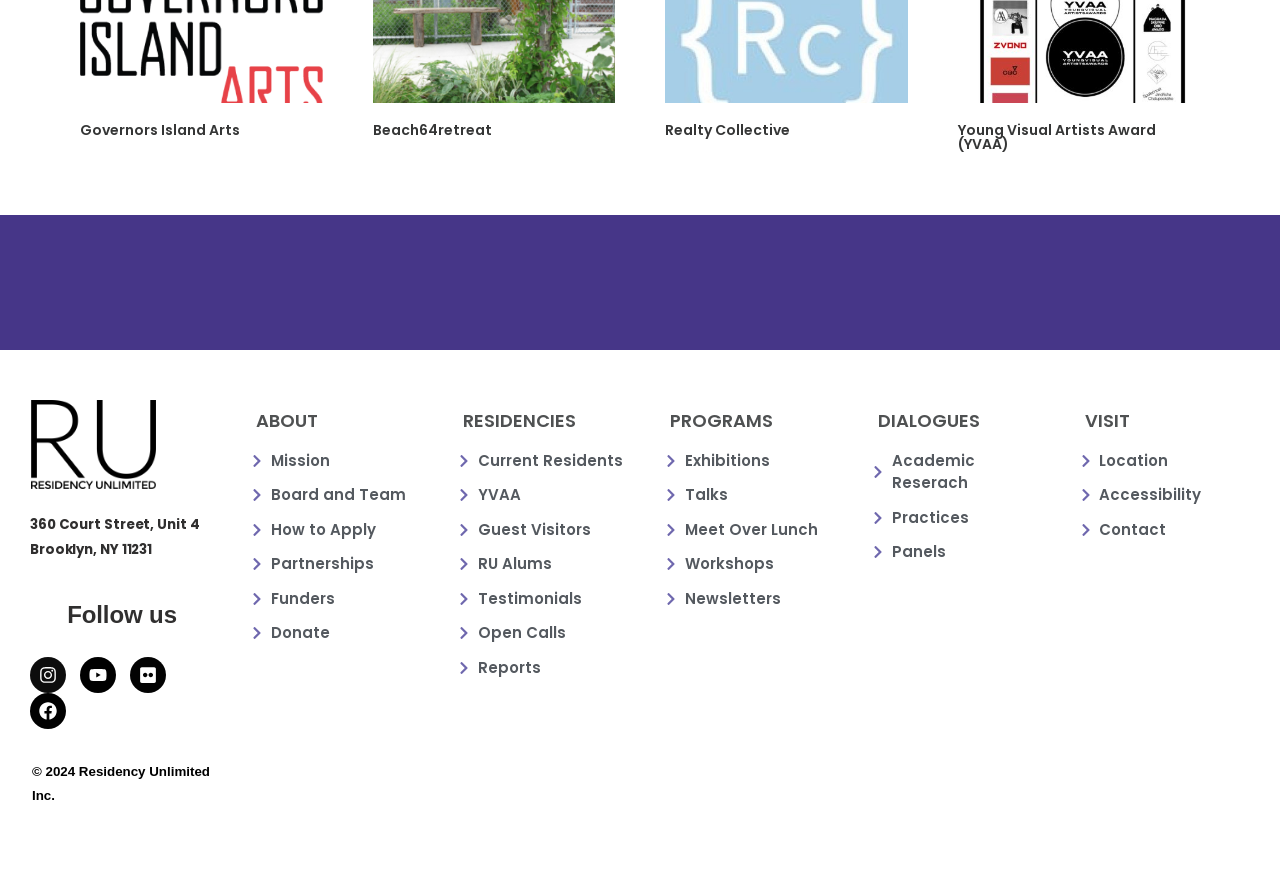Identify the bounding box coordinates necessary to click and complete the given instruction: "Learn about the Mission".

[0.194, 0.516, 0.337, 0.542]